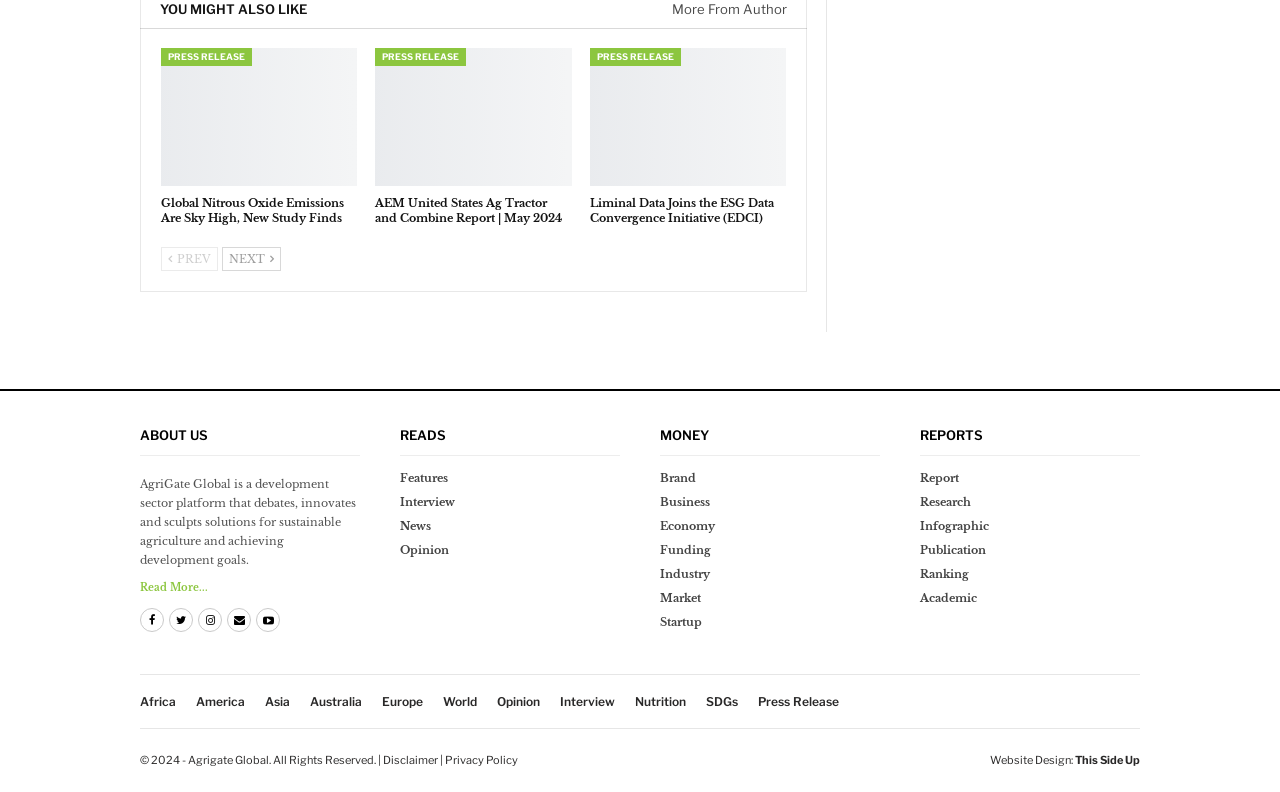Please provide the bounding box coordinates for the element that needs to be clicked to perform the instruction: "Click on the 'PRESS RELEASE' link". The coordinates must consist of four float numbers between 0 and 1, formatted as [left, top, right, bottom].

[0.126, 0.061, 0.197, 0.083]